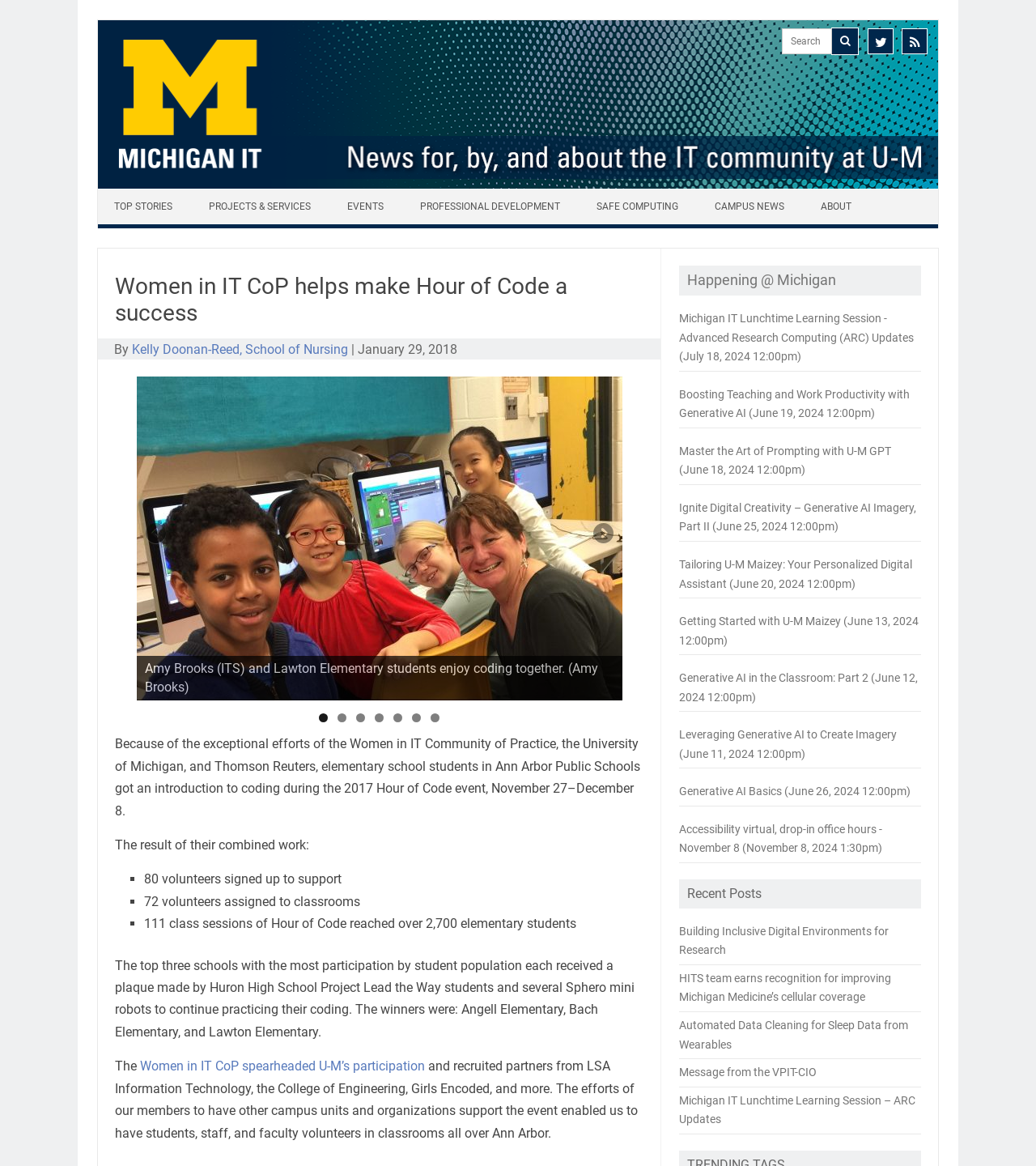Given the content of the image, can you provide a detailed answer to the question?
What is the topic of the article?

I determined this answer by analyzing the heading 'Women in IT CoP helps make Hour of Code a success' and the text that follows, which discusses the Hour of Code event and its impact.